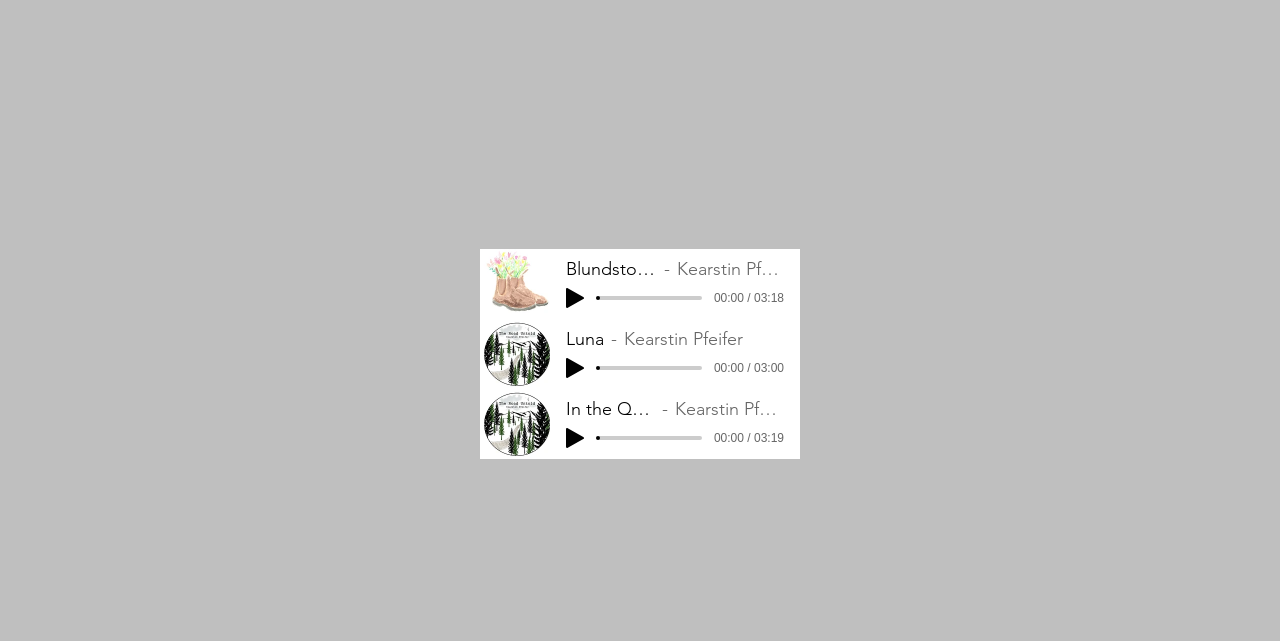Using the element description: "input value="0" value="0"", determine the bounding box coordinates. The coordinates should be in the format [left, top, right, bottom], with values between 0 and 1.

[0.467, 0.668, 0.548, 0.699]